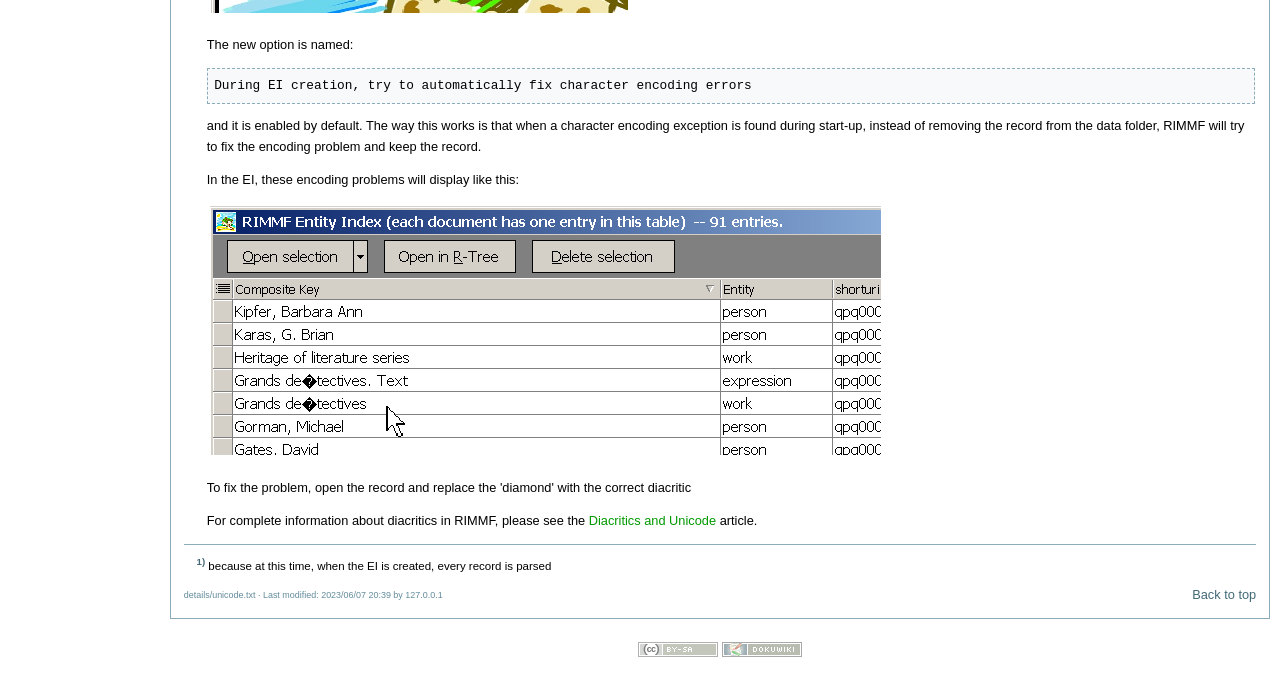What is the license of the webpage content?
Please answer the question with a detailed response using the information from the screenshot.

The webpage content is licensed under the CC Attribution-Share Alike 4.0 International license, as indicated by the link and image at the bottom of the page. This license allows users to share and adapt the content under certain conditions.